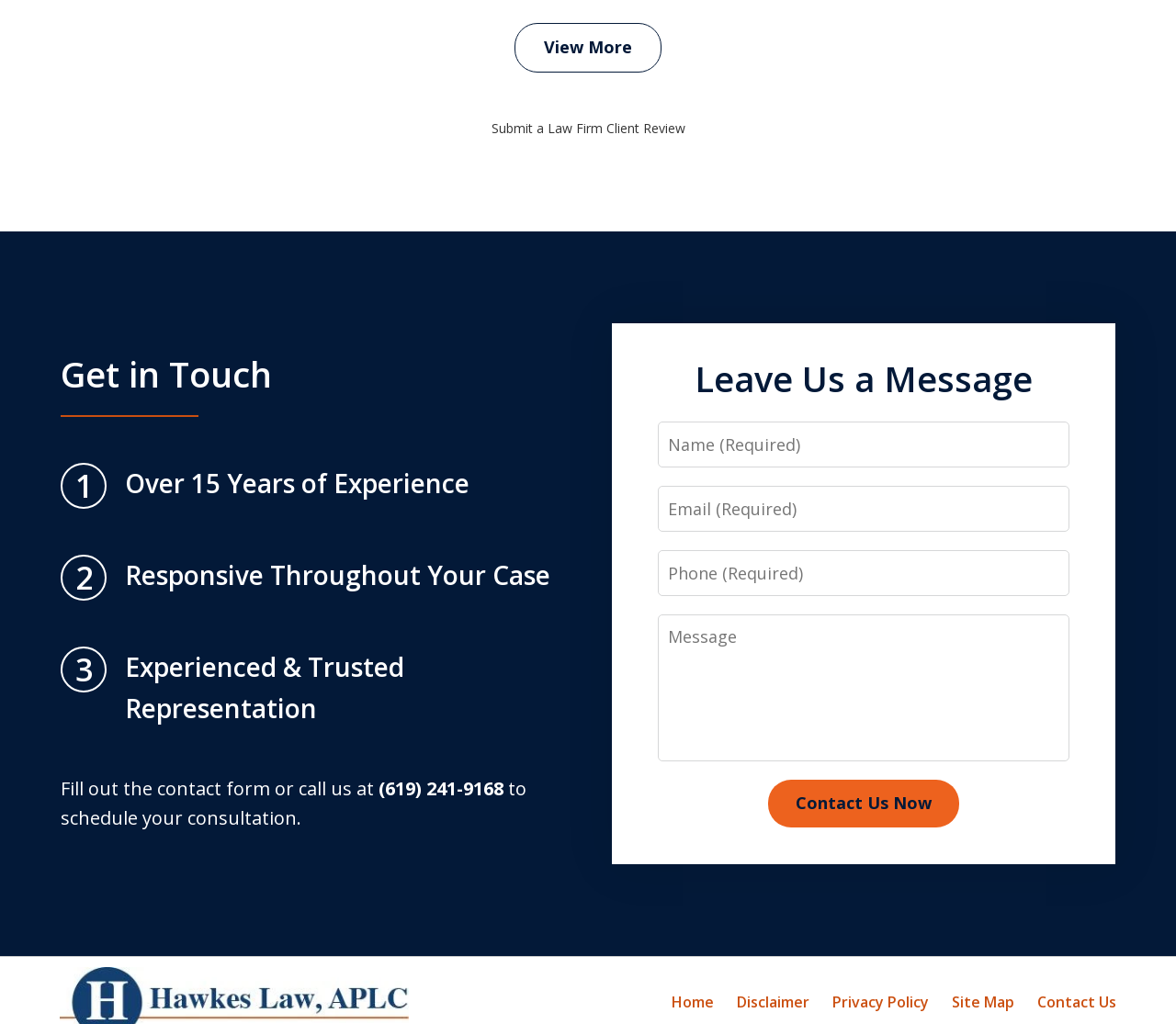What is the button text to submit the contact form? Analyze the screenshot and reply with just one word or a short phrase.

Contact Us Now